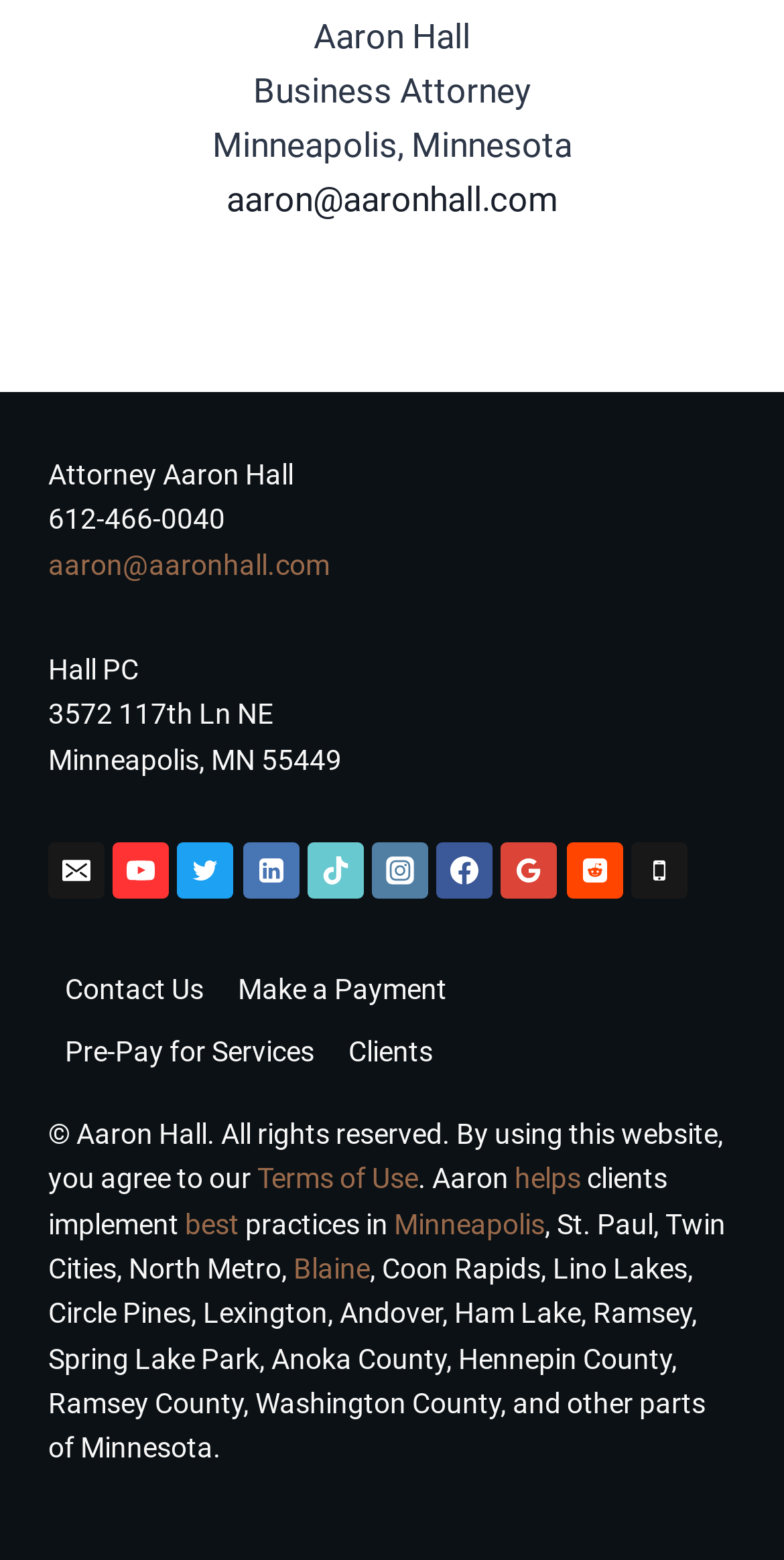Show the bounding box coordinates of the region that should be clicked to follow the instruction: "Click the Email link."

[0.062, 0.54, 0.133, 0.576]